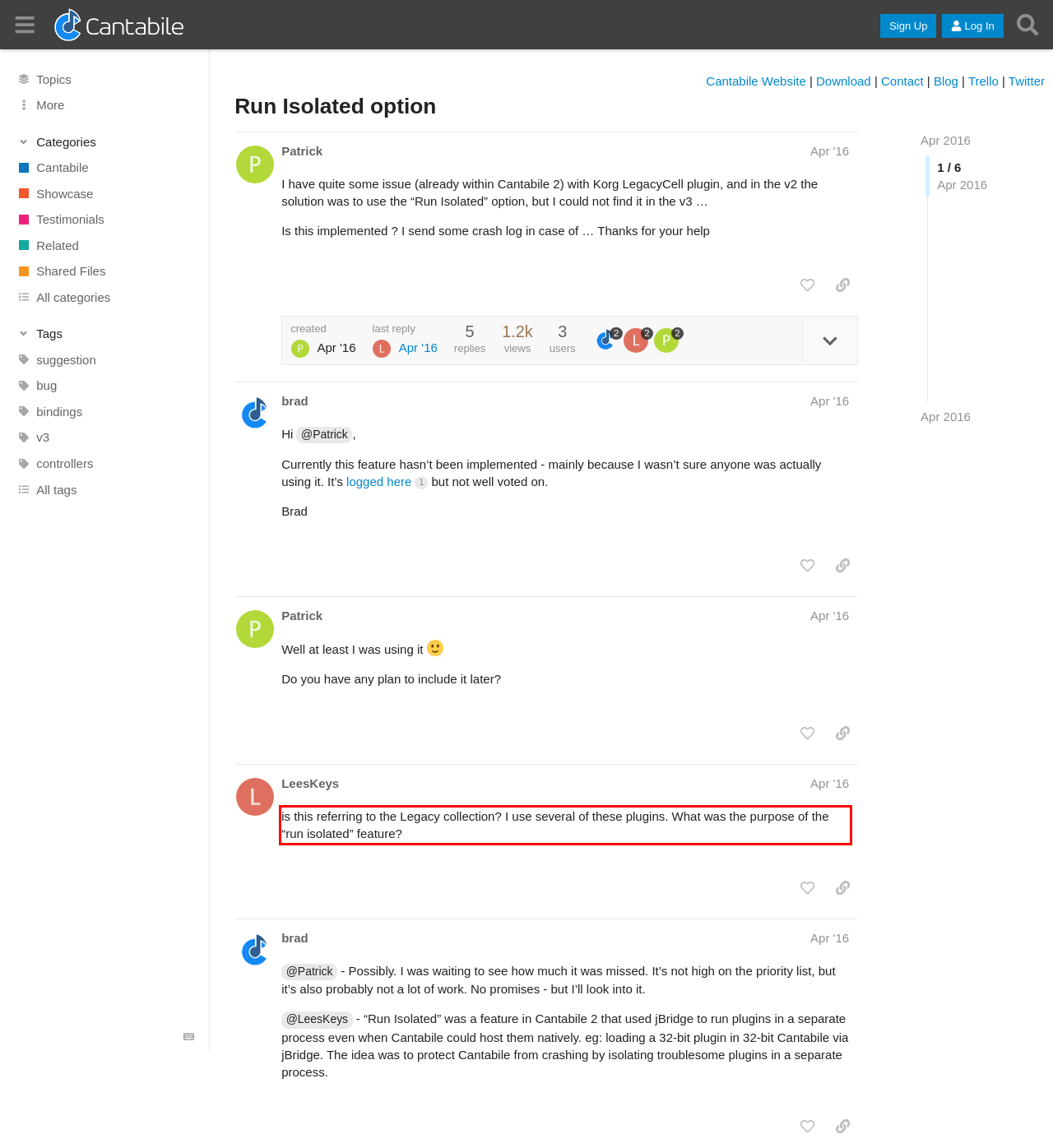Please recognize and transcribe the text located inside the red bounding box in the webpage image.

is this referring to the Legacy collection? I use several of these plugins. What was the purpose of the “run isolated” feature?